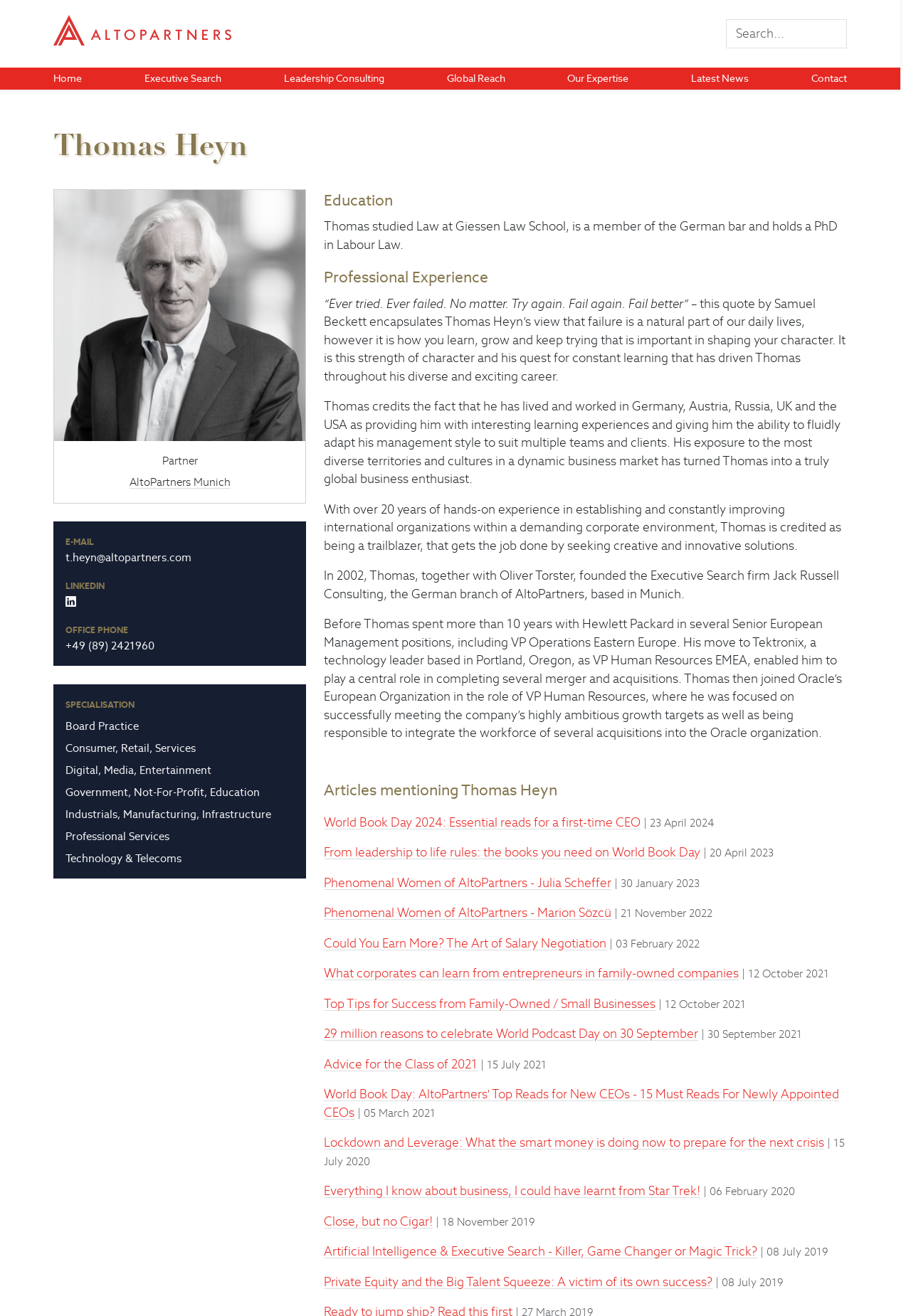Find the bounding box coordinates of the element I should click to carry out the following instruction: "Contact Thomas Heyn".

[0.072, 0.418, 0.21, 0.429]